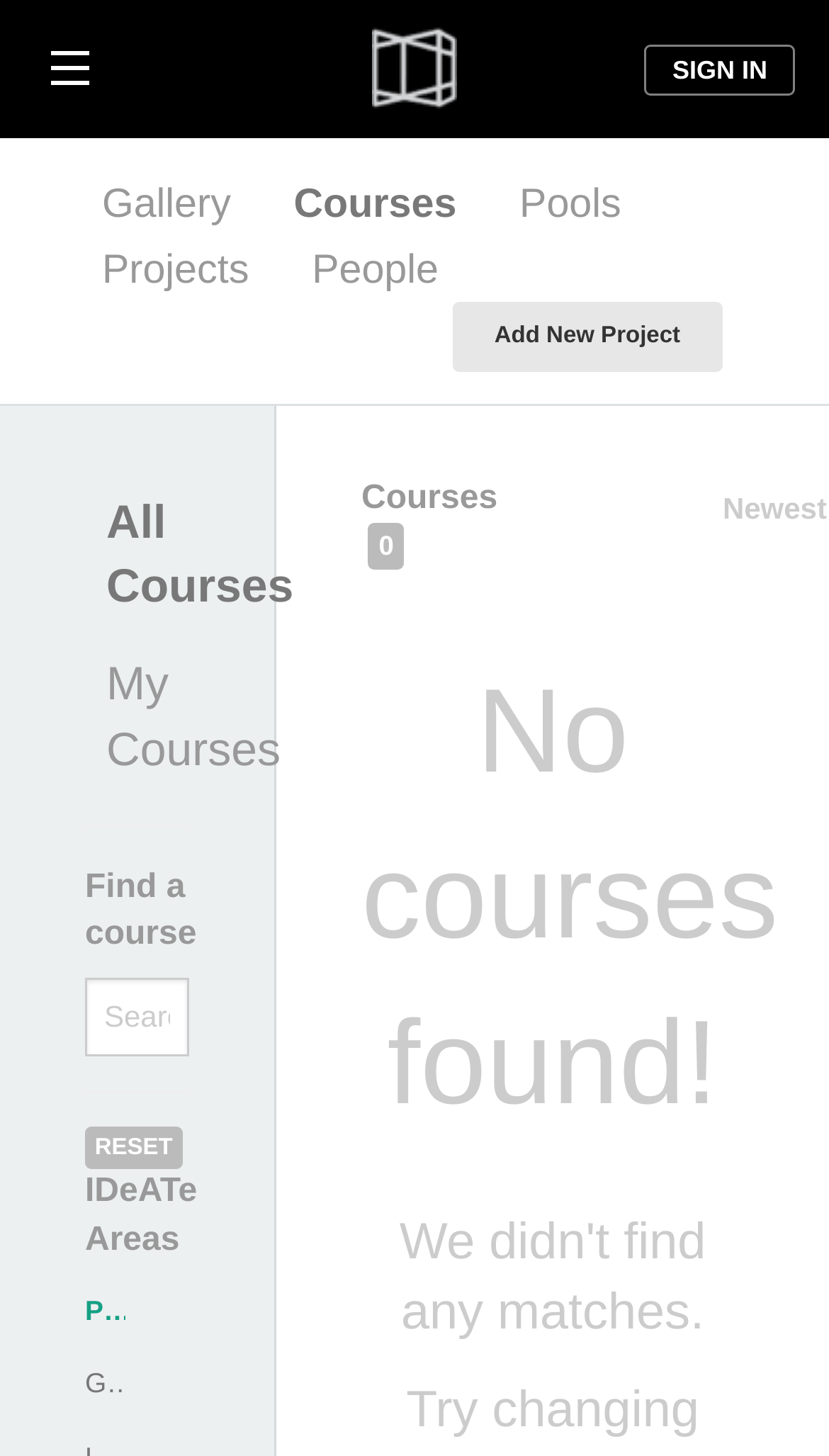Locate the bounding box coordinates of the element that should be clicked to execute the following instruction: "Check out De Lorean".

None